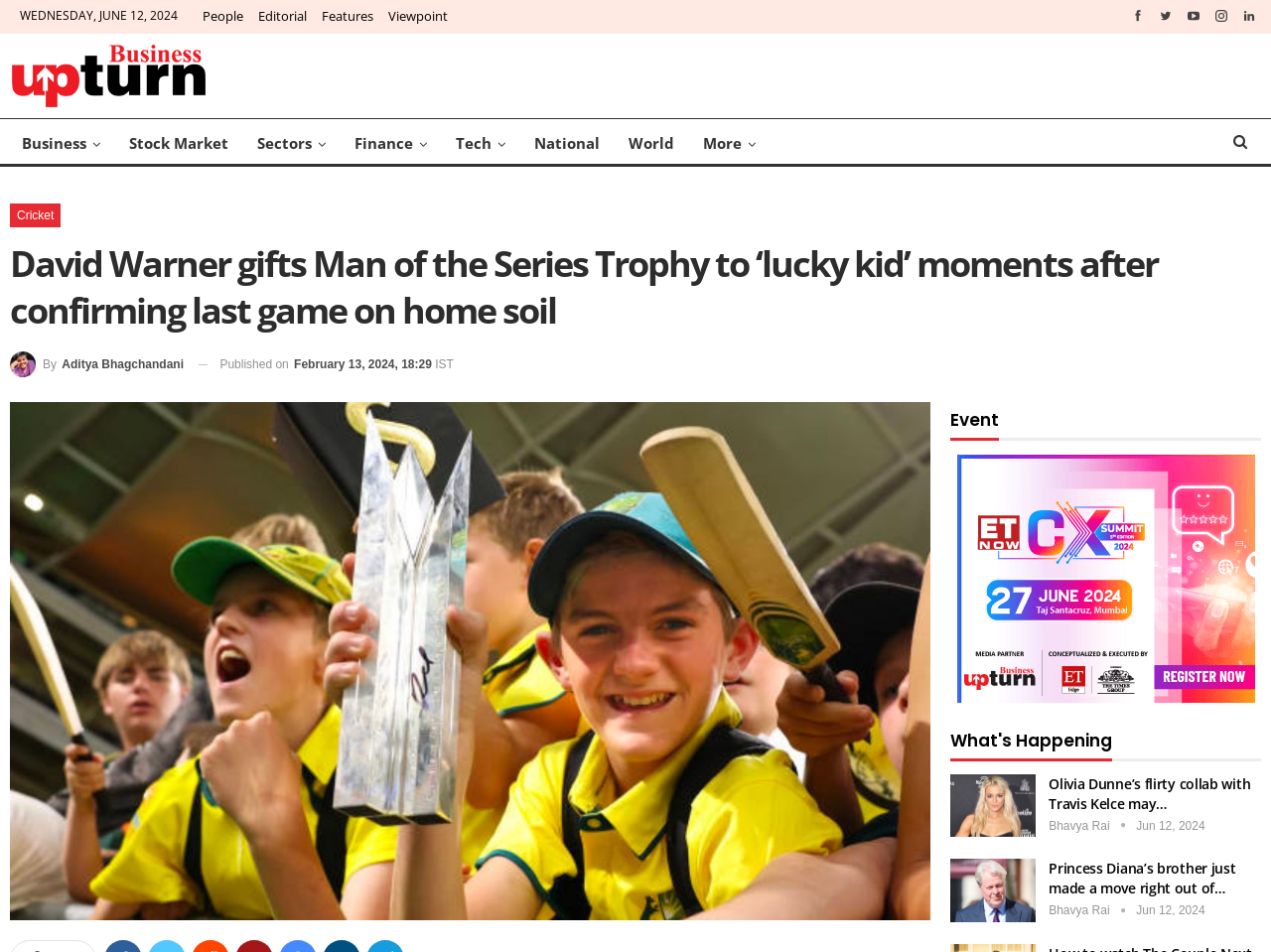Determine the bounding box coordinates in the format (top-left x, top-left y, bottom-right x, bottom-right y). Ensure all values are floating point numbers between 0 and 1. Identify the bounding box of the UI element described by: Bhavya Rai

[0.825, 0.86, 0.894, 0.875]